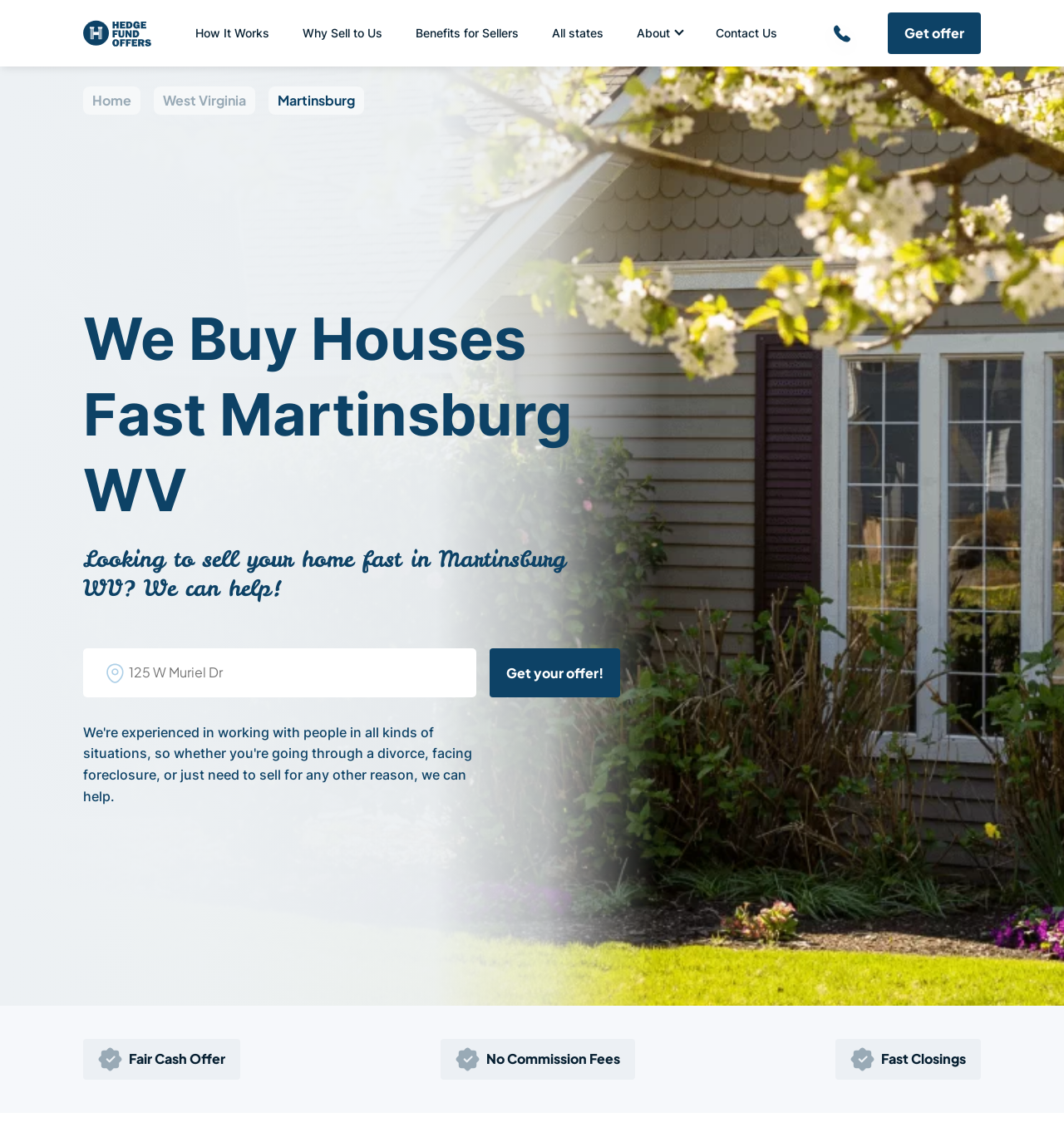What are the benefits of selling to this company?
Provide a detailed and extensive answer to the question.

The benefits of selling to this company are Fair Cash Offer, No Commission Fees, and Fast Closings, which are highlighted by the static text and images at the bottom of the webpage.